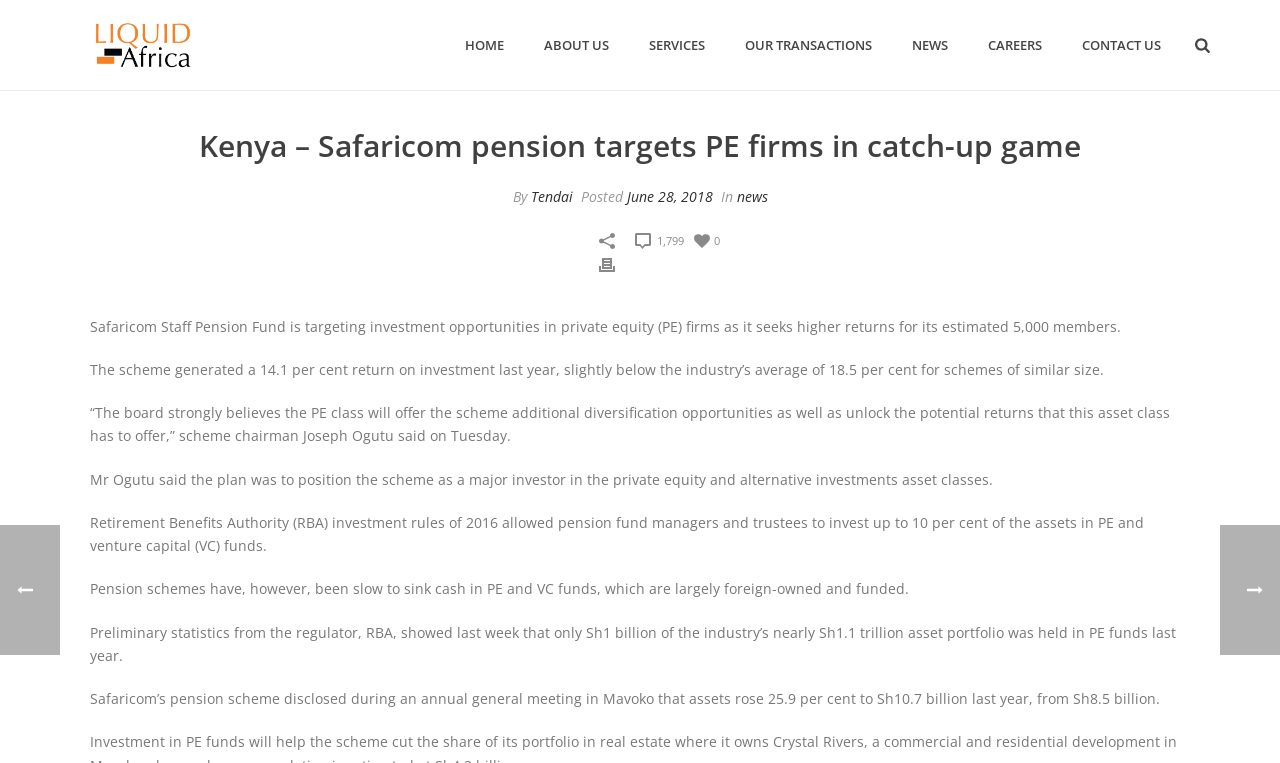Can you identify the bounding box coordinates of the clickable region needed to carry out this instruction: 'Click HOME'? The coordinates should be four float numbers within the range of 0 to 1, stated as [left, top, right, bottom].

[0.348, 0.046, 0.409, 0.075]